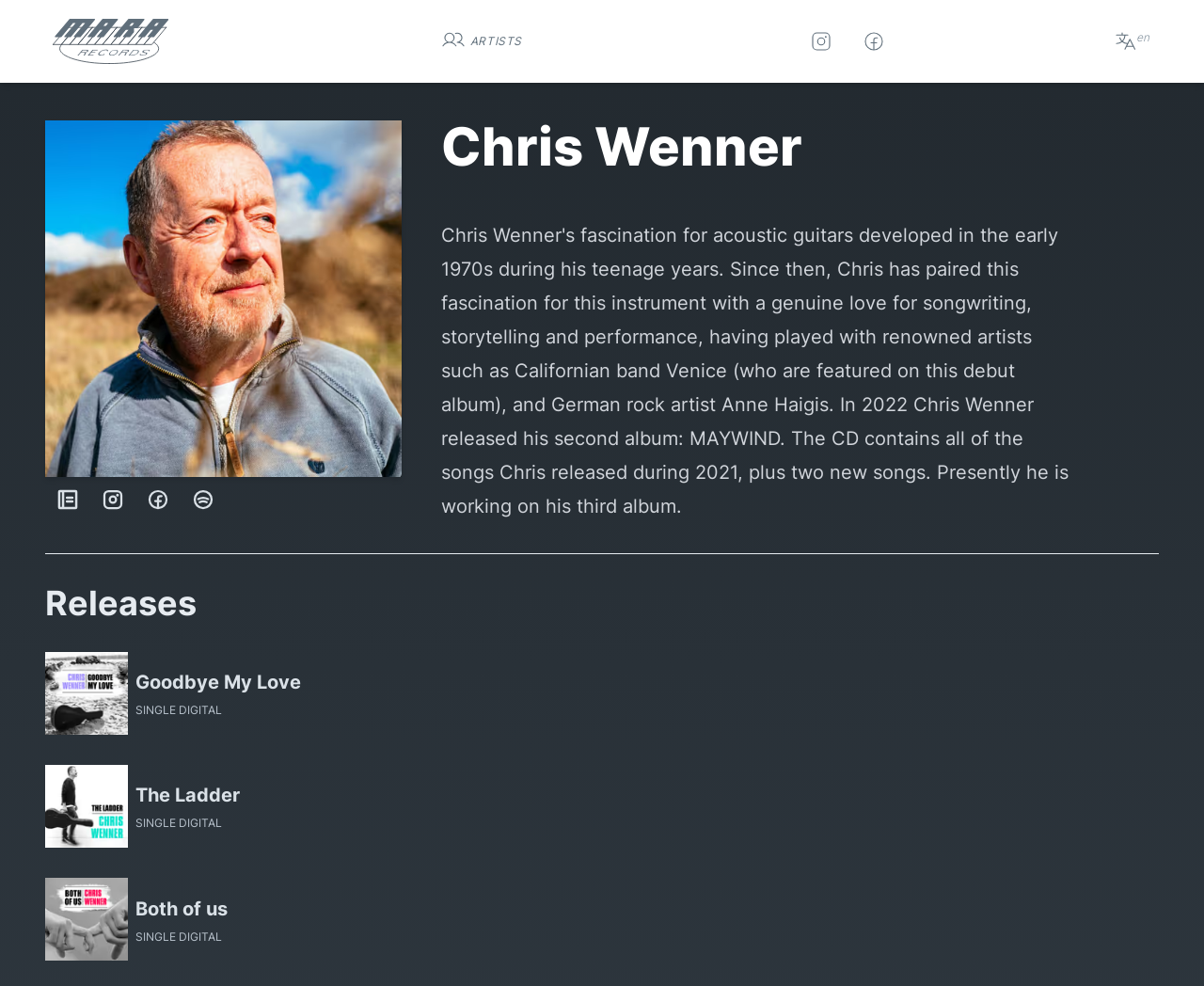Can you look at the image and give a comprehensive answer to the question:
What is the title of the first release listed on this webpage?

The webpage has a link 'Cover: Goodbye My Love Goodbye My Love SINGLE DIGITAL' which is the first release listed, and the title of the release is 'Goodbye My Love'.